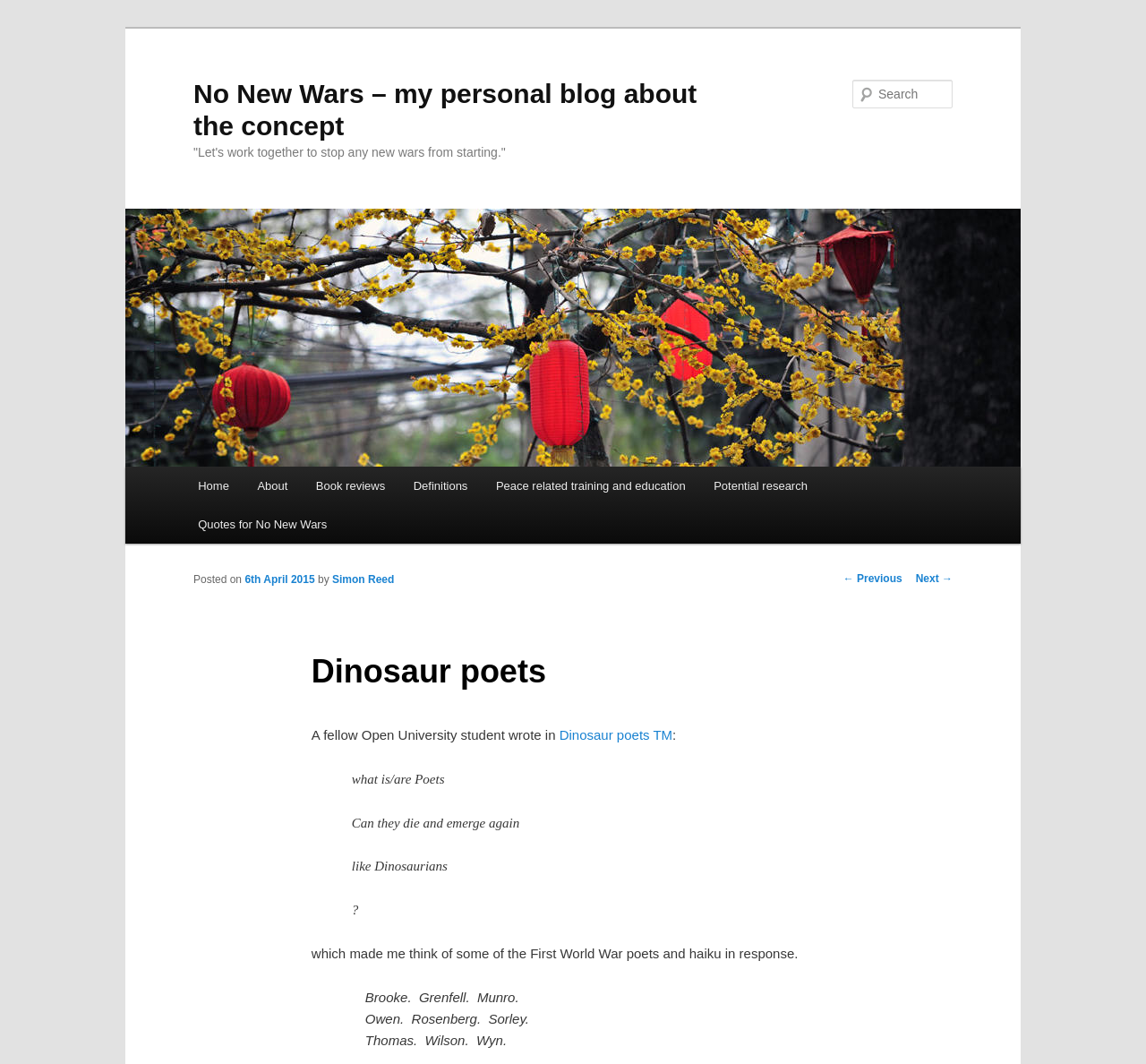Specify the bounding box coordinates (top-left x, top-left y, bottom-right x, bottom-right y) of the UI element in the screenshot that matches this description: Peace related training and education

[0.42, 0.438, 0.61, 0.475]